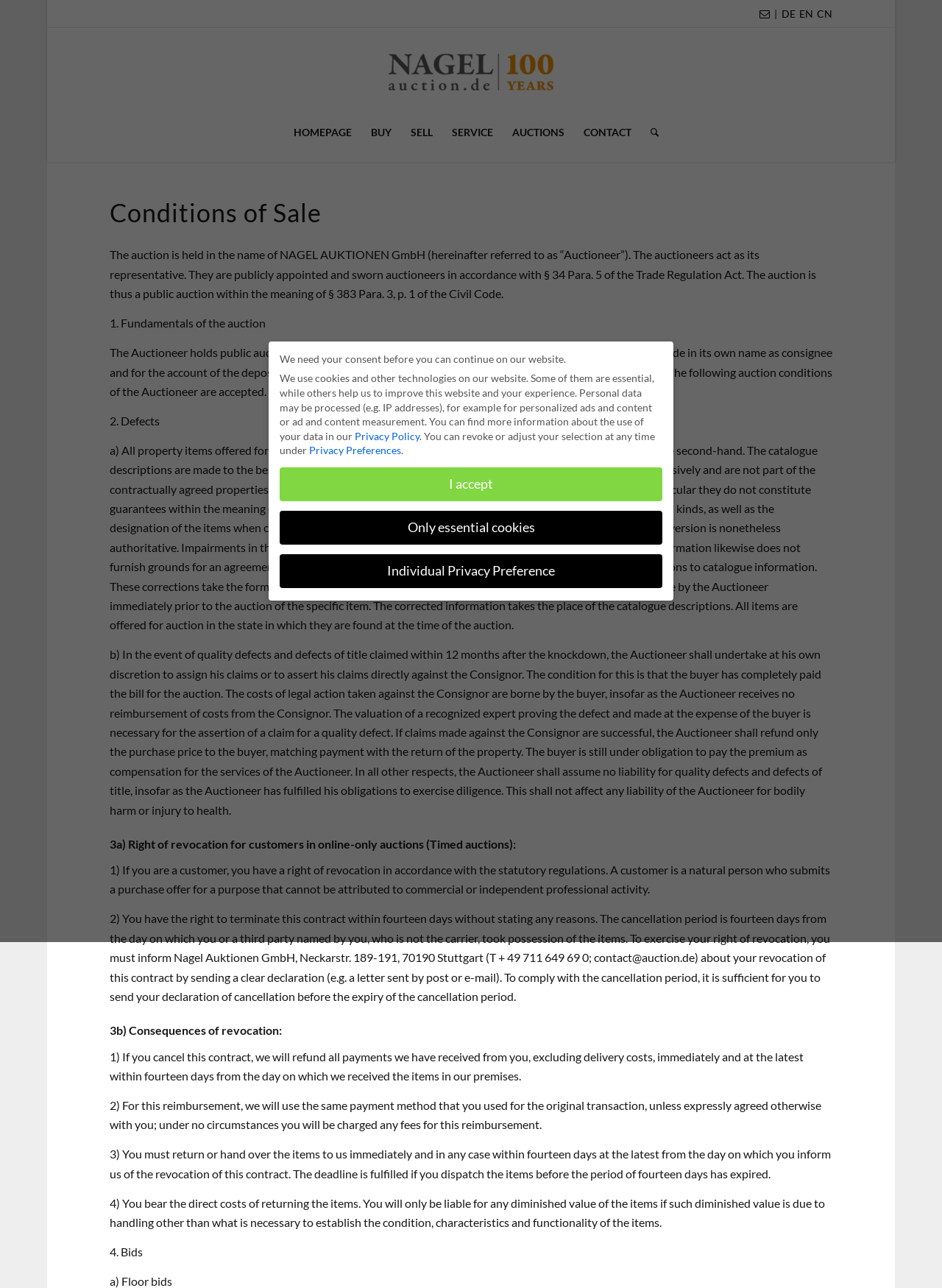Please answer the following question using a single word or phrase: 
What is the cancellation period for customers?

14 days